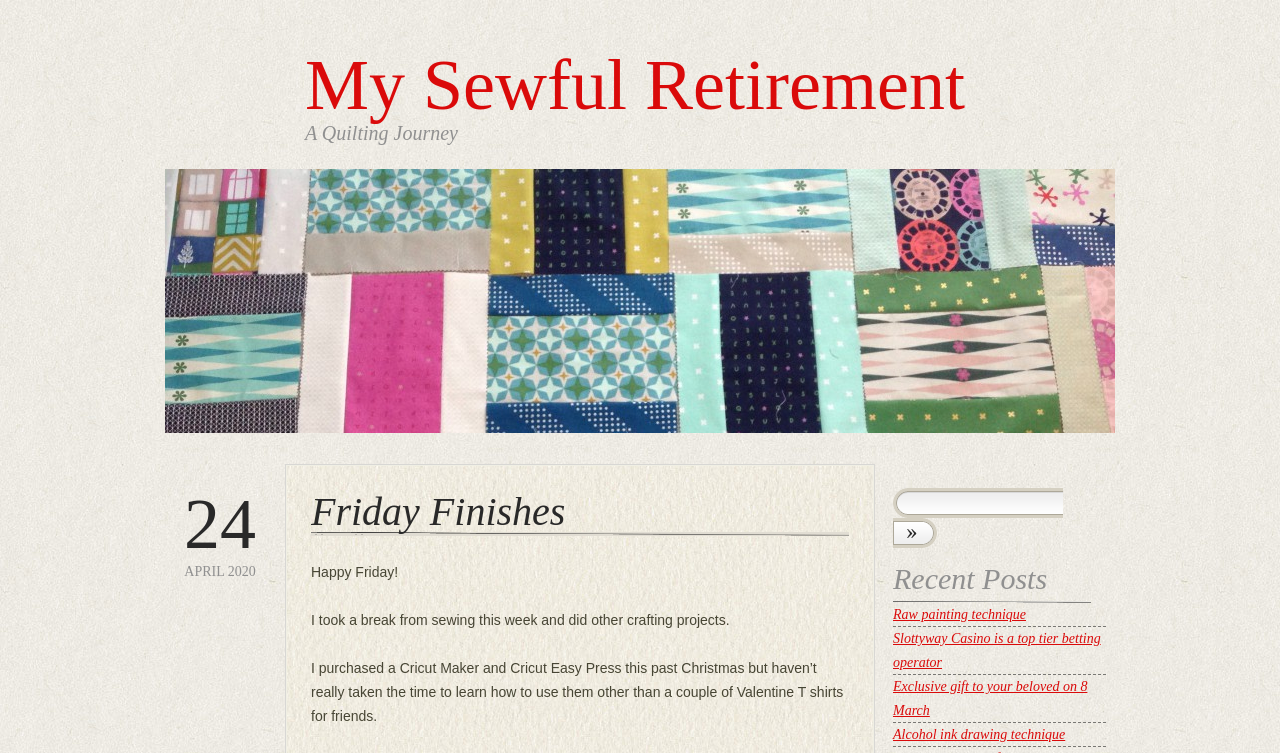Please identify the bounding box coordinates of the clickable region that I should interact with to perform the following instruction: "Search for something". The coordinates should be expressed as four float numbers between 0 and 1, i.e., [left, top, right, bottom].

[0.698, 0.648, 0.852, 0.728]